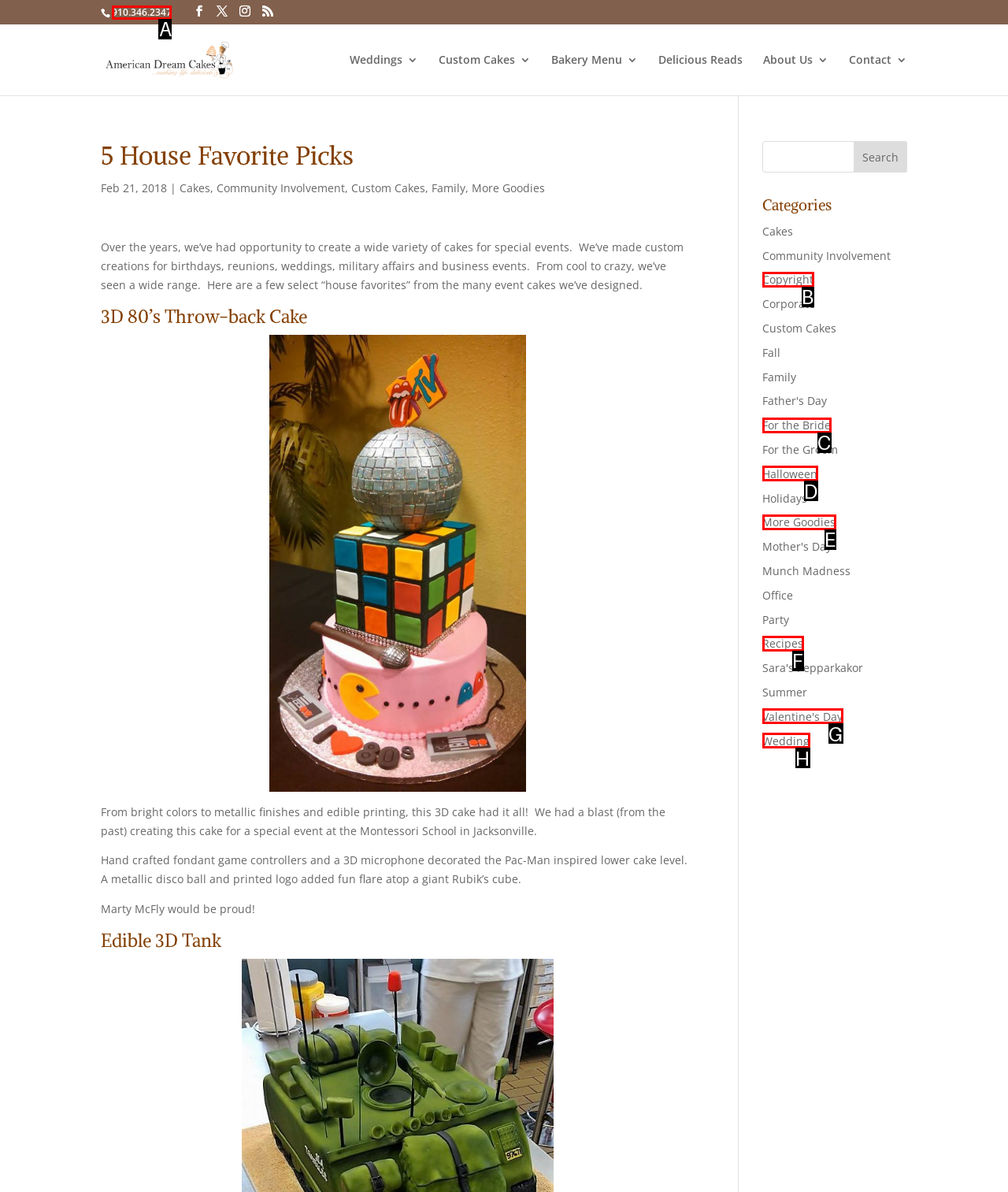Identify the HTML element to click to fulfill this task: Call the bakery
Answer with the letter from the given choices.

A